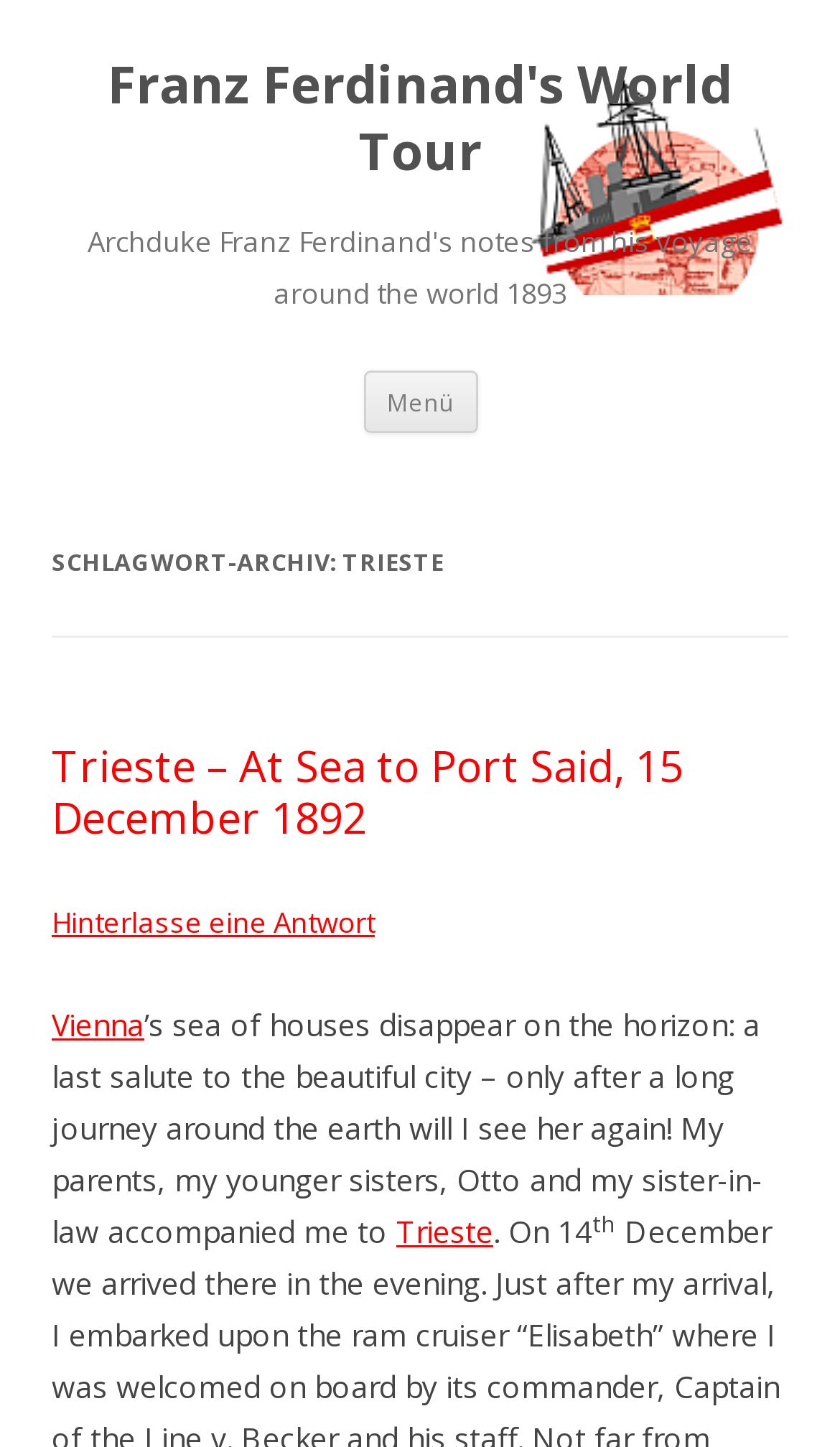With reference to the image, please provide a detailed answer to the following question: What is the name of the city mentioned in the text besides Trieste?

The name of the city mentioned in the text besides Trieste can be found in the link element that reads 'Vienna'. This link is located under the 'Trieste – At Sea to Port Said, 15 December 1892' link.